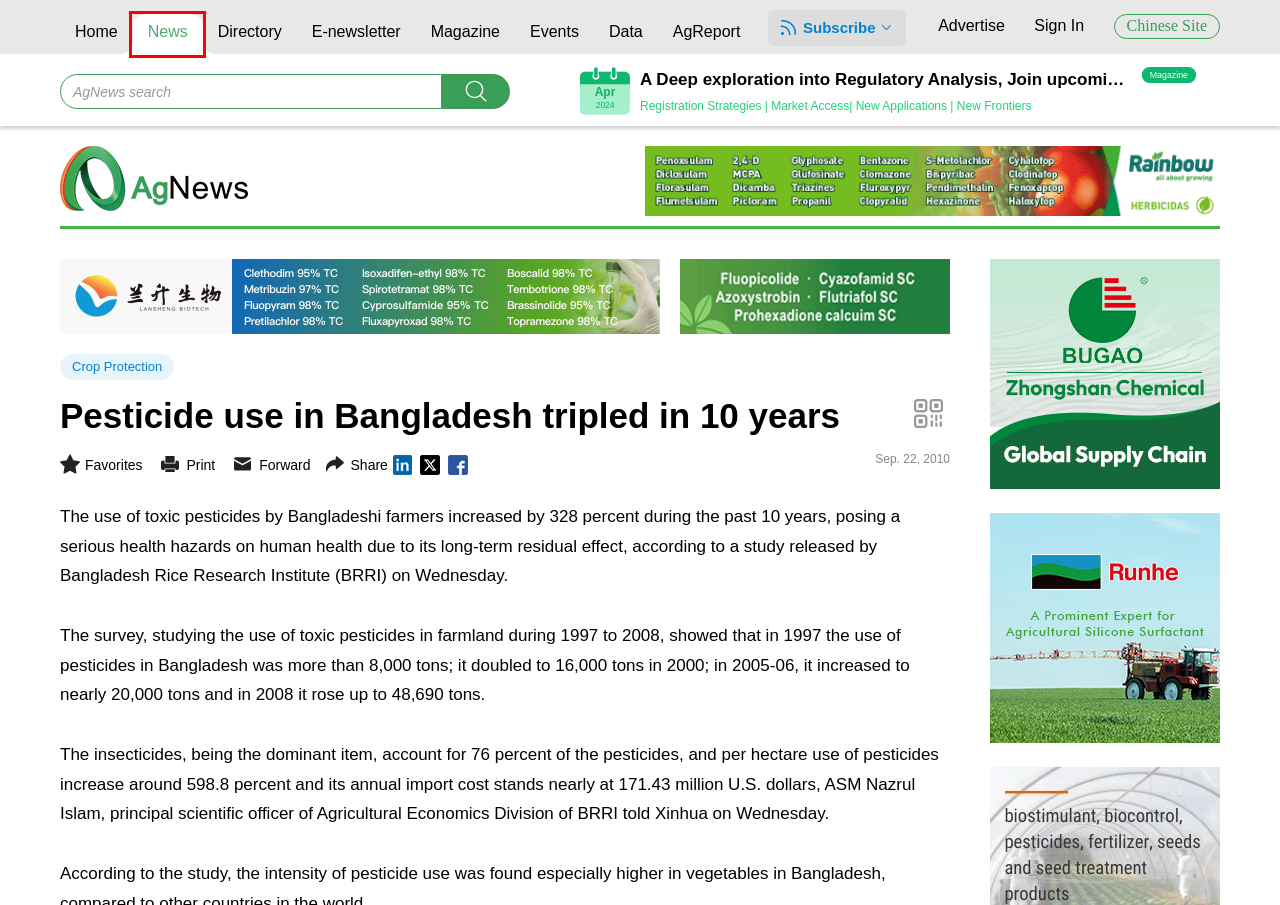A screenshot of a webpage is provided, featuring a red bounding box around a specific UI element. Identify the webpage description that most accurately reflects the new webpage after interacting with the selected element. Here are the candidates:
A. Rainbow - All About Growing
B. 2024 CROs & CRAOs Manual
C. AgroPages.com-Crop Protection
D. Shanghai Yuelian
E. Hebei Lansheng Biotech Co., Ltd.
F. AgroPages.com
G. Agrochemical products supplier_ Agrochemical supplier_ Company directory-Agropages
H. AgroPages.com-agrochemical news | The Best Agrochemical News Platform-Agropages.com

H